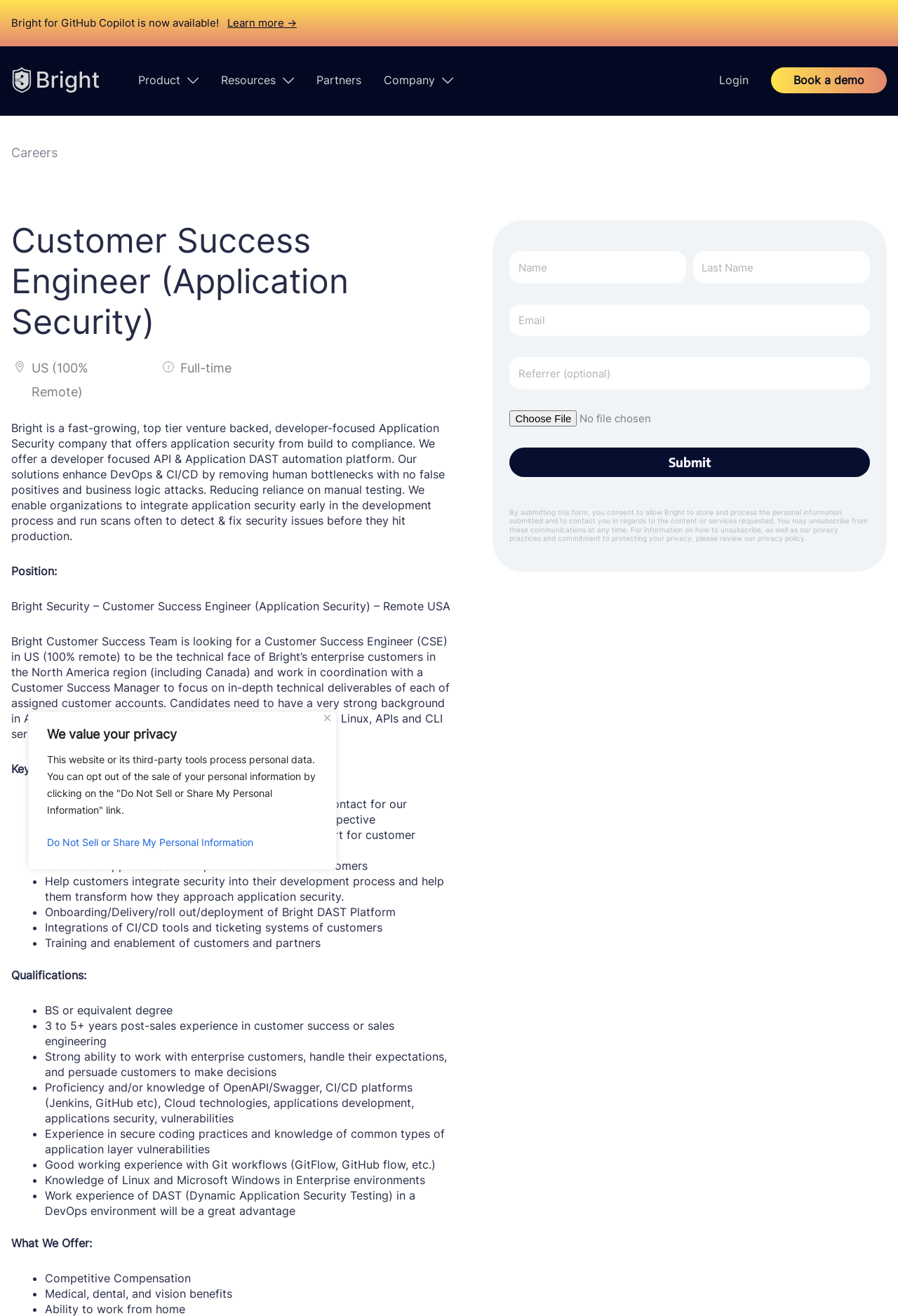What benefits does the company offer?
Please give a detailed and elaborate answer to the question based on the image.

The benefits offered by the company can be found in the section 'What We Offer:' which is located at the bottom of the webpage, indicating that the company offers competitive compensation, medical, dental, and vision benefits.